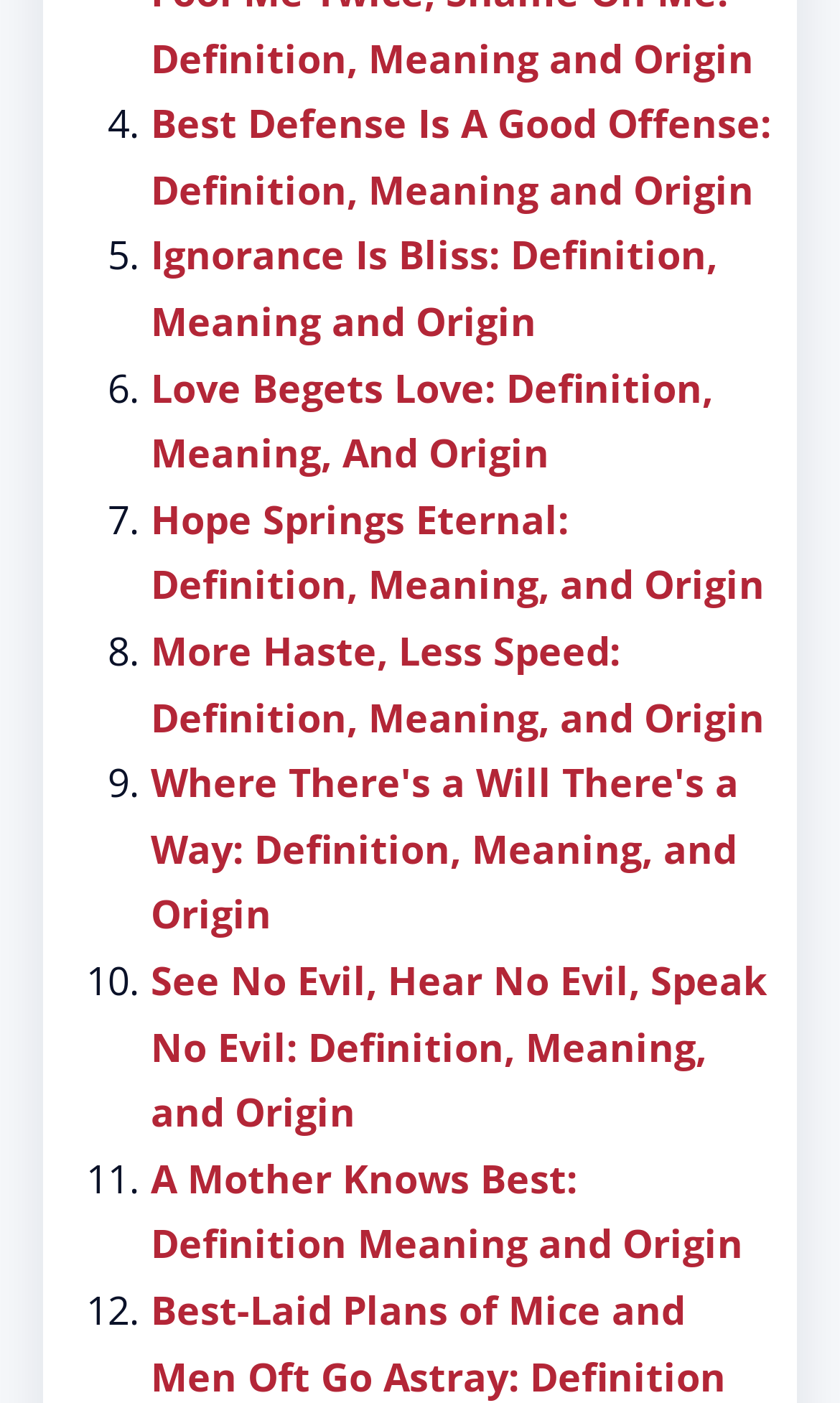Give a short answer to this question using one word or a phrase:
What is the first idiom listed?

Best Defense Is A Good Offense